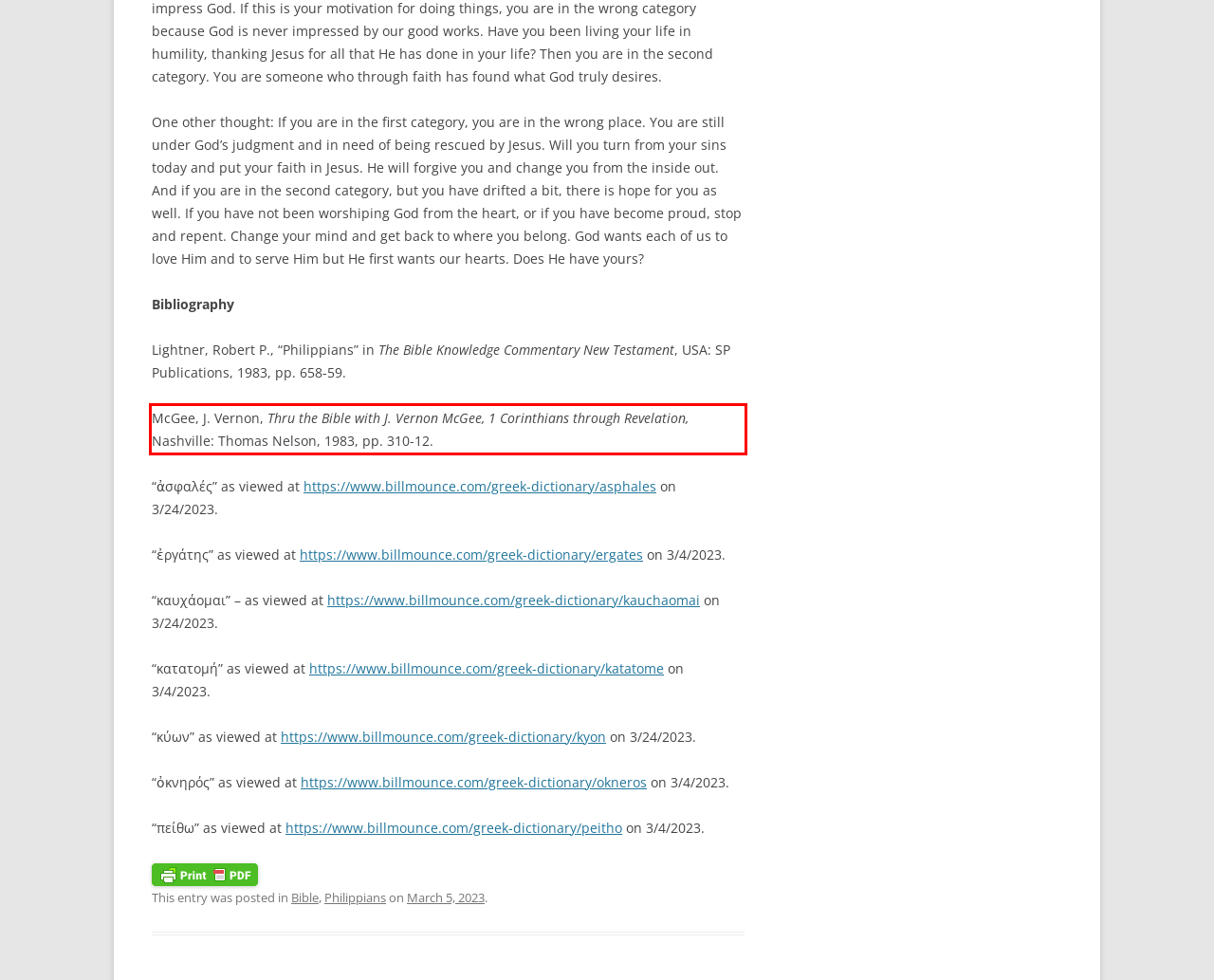Given a screenshot of a webpage with a red bounding box, please identify and retrieve the text inside the red rectangle.

McGee, J. Vernon, Thru the Bible with J. Vernon McGee, 1 Corinthians through Revelation, Nashville: Thomas Nelson, 1983, pp. 310-12.